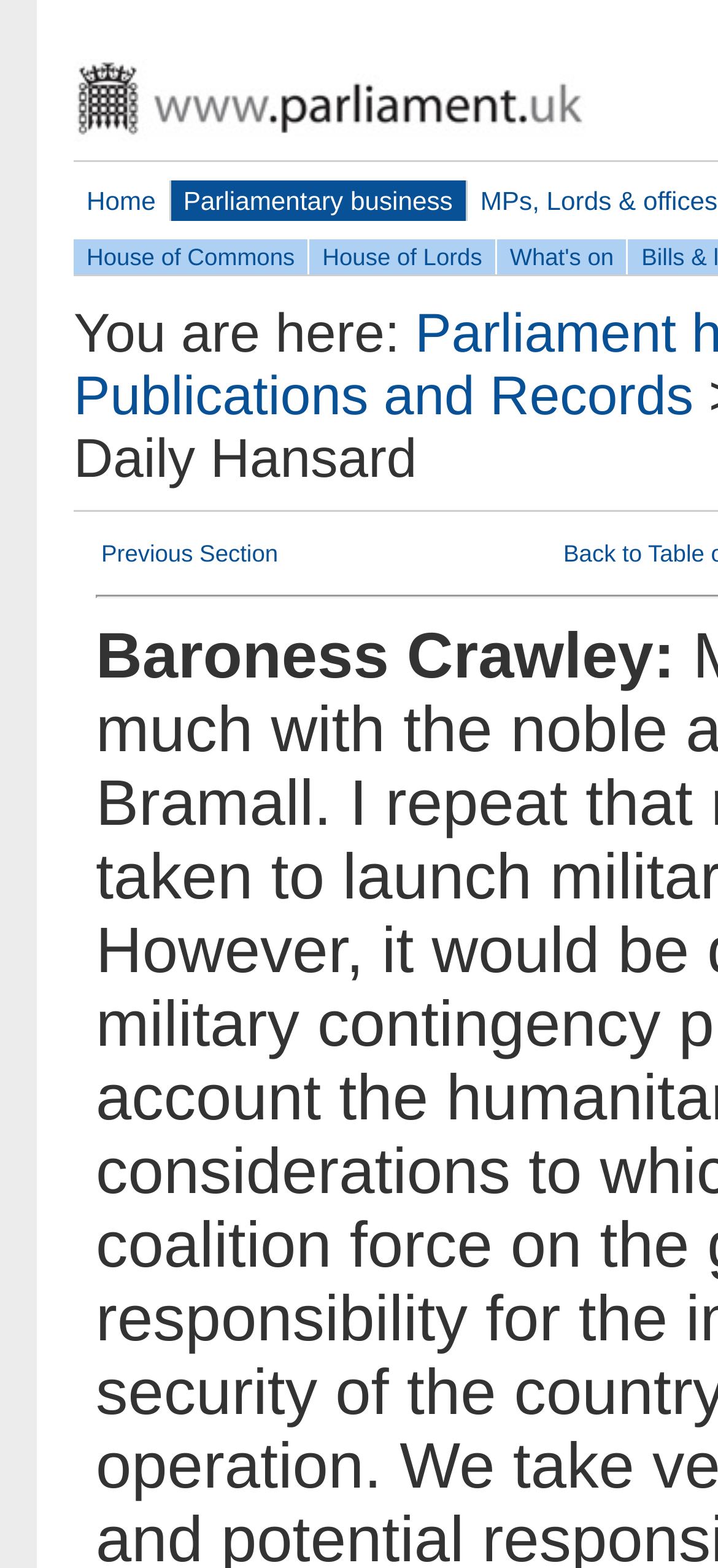Using the provided description: "Home", find the bounding box coordinates of the corresponding UI element. The output should be four float numbers between 0 and 1, in the format [left, top, right, bottom].

[0.103, 0.115, 0.235, 0.14]